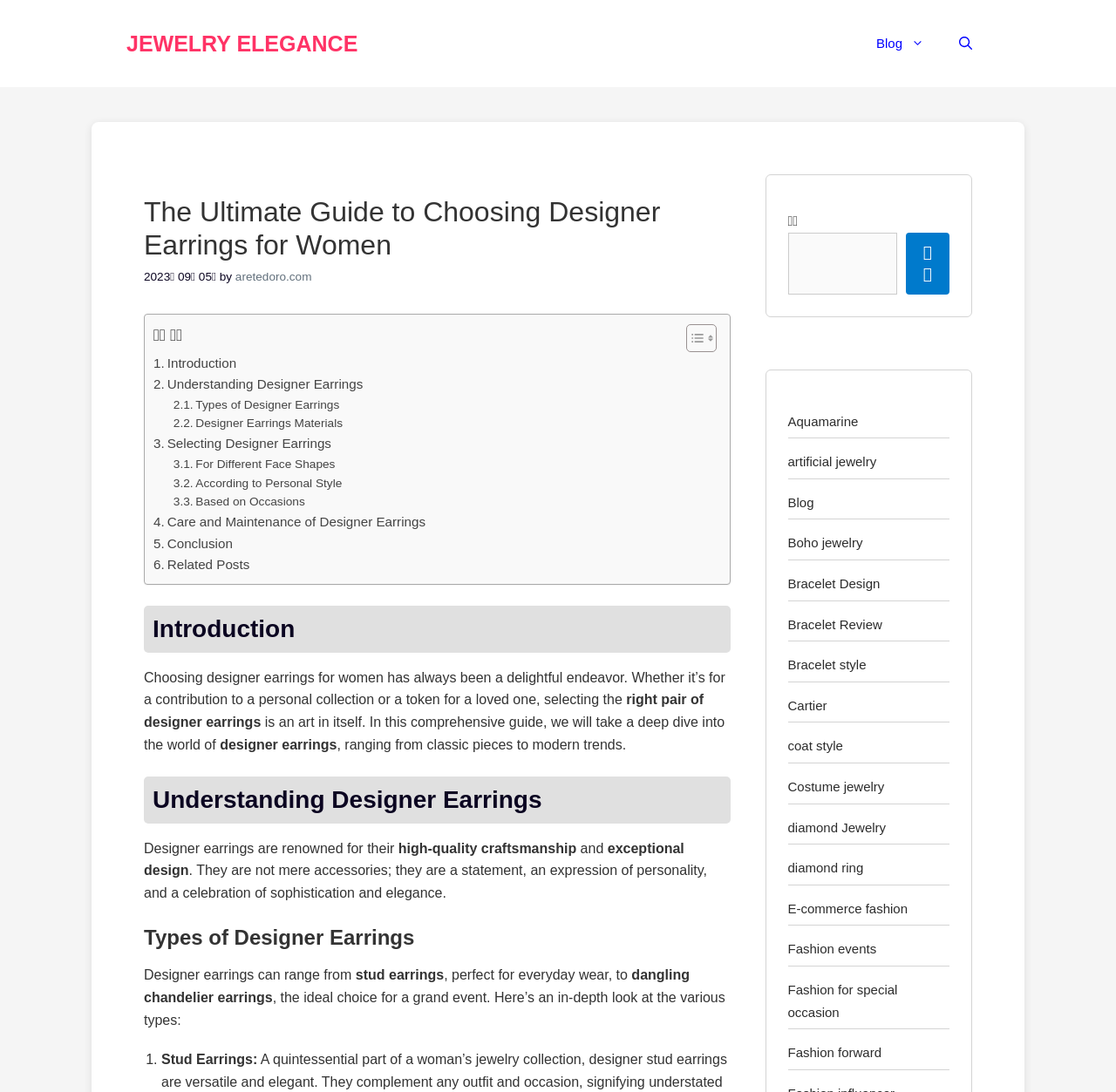Determine the bounding box coordinates for the region that must be clicked to execute the following instruction: "Read the introduction".

[0.129, 0.555, 0.654, 0.598]